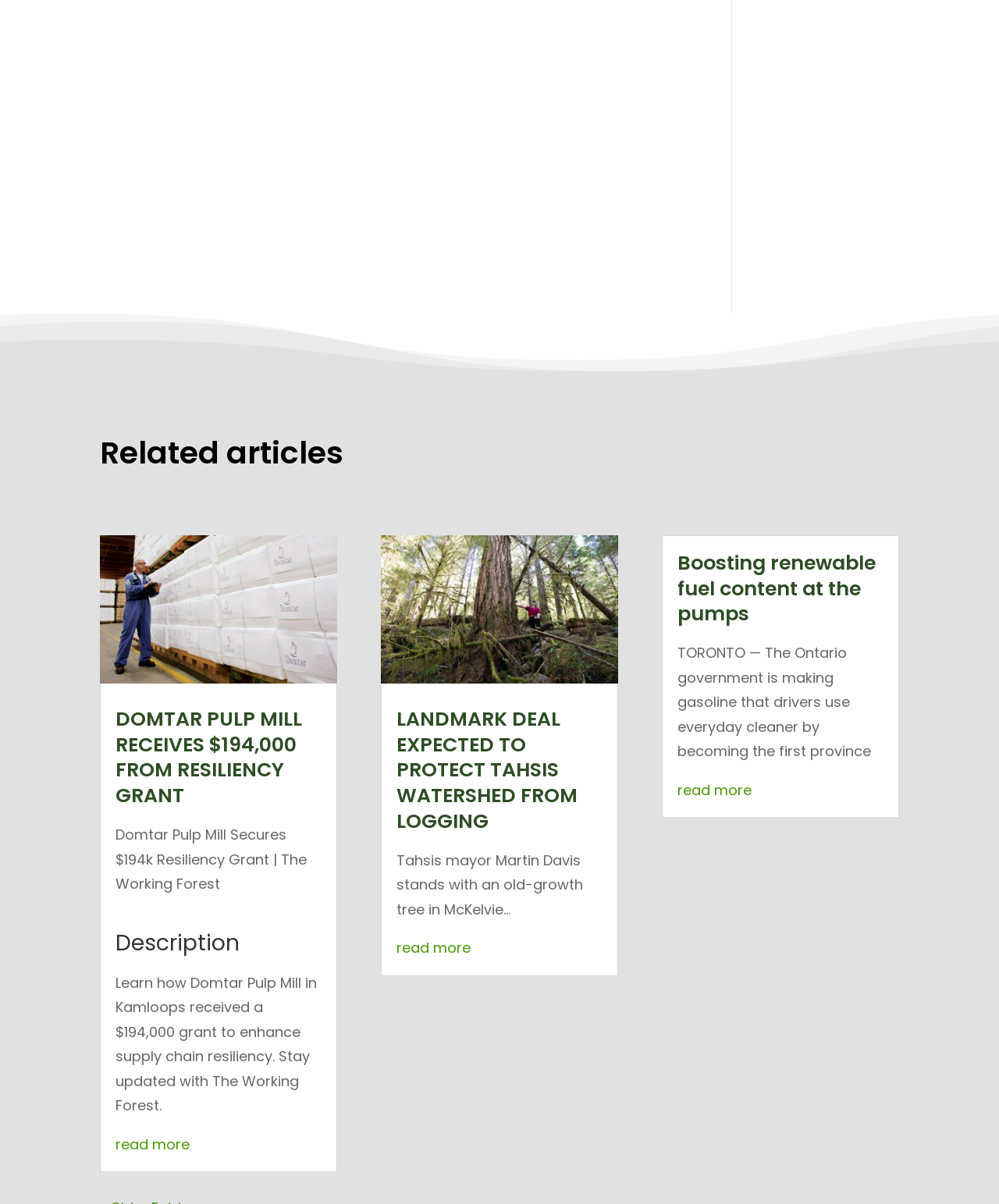Locate the bounding box coordinates of the UI element described by: "read more". The bounding box coordinates should consist of four float numbers between 0 and 1, i.e., [left, top, right, bottom].

[0.397, 0.779, 0.471, 0.795]